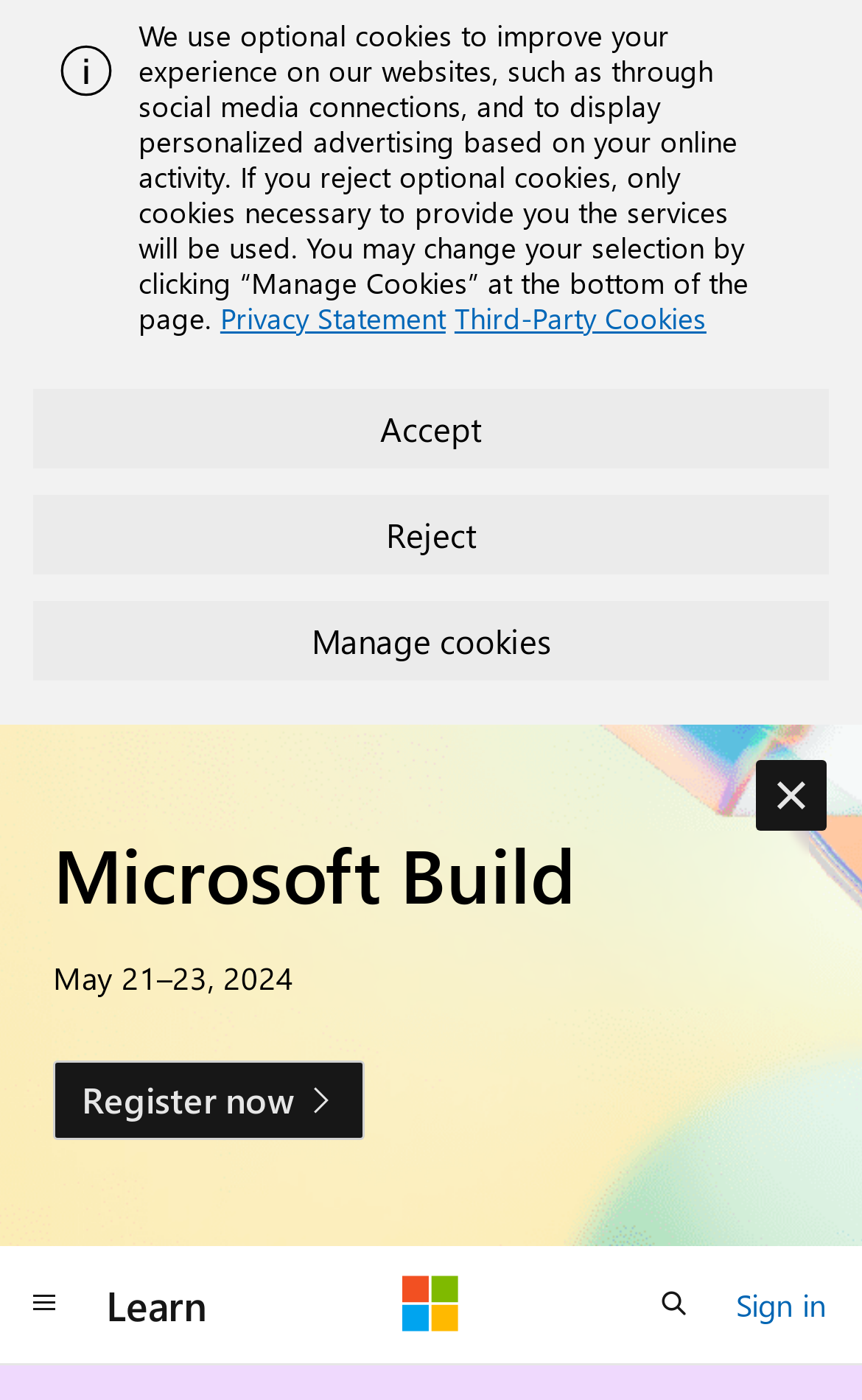Find the bounding box coordinates of the clickable area that will achieve the following instruction: "open search".

[0.731, 0.903, 0.833, 0.96]